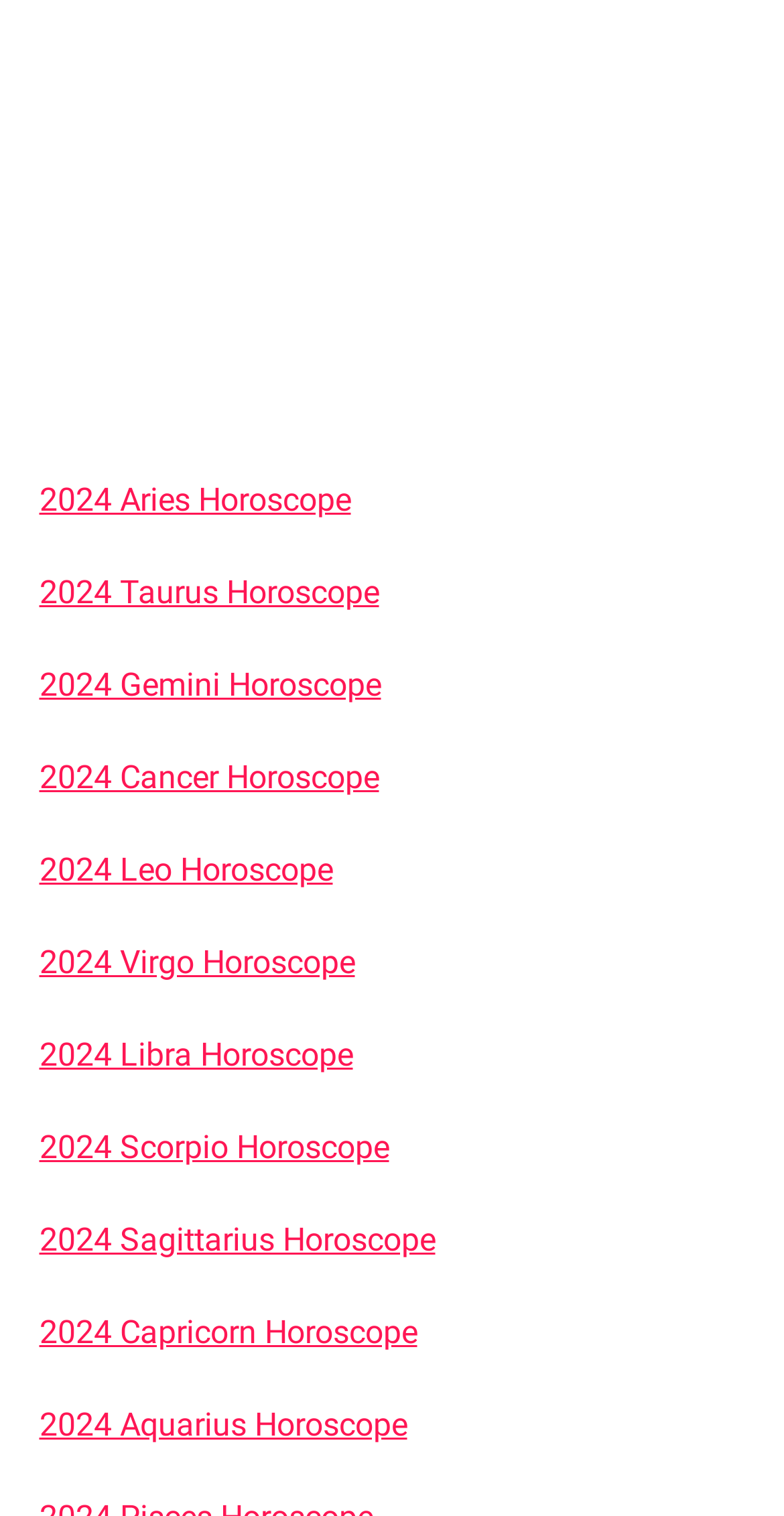Determine the bounding box coordinates of the clickable element necessary to fulfill the instruction: "view 2024 Cancer Horoscope". Provide the coordinates as four float numbers within the 0 to 1 range, i.e., [left, top, right, bottom].

[0.05, 0.5, 0.483, 0.525]